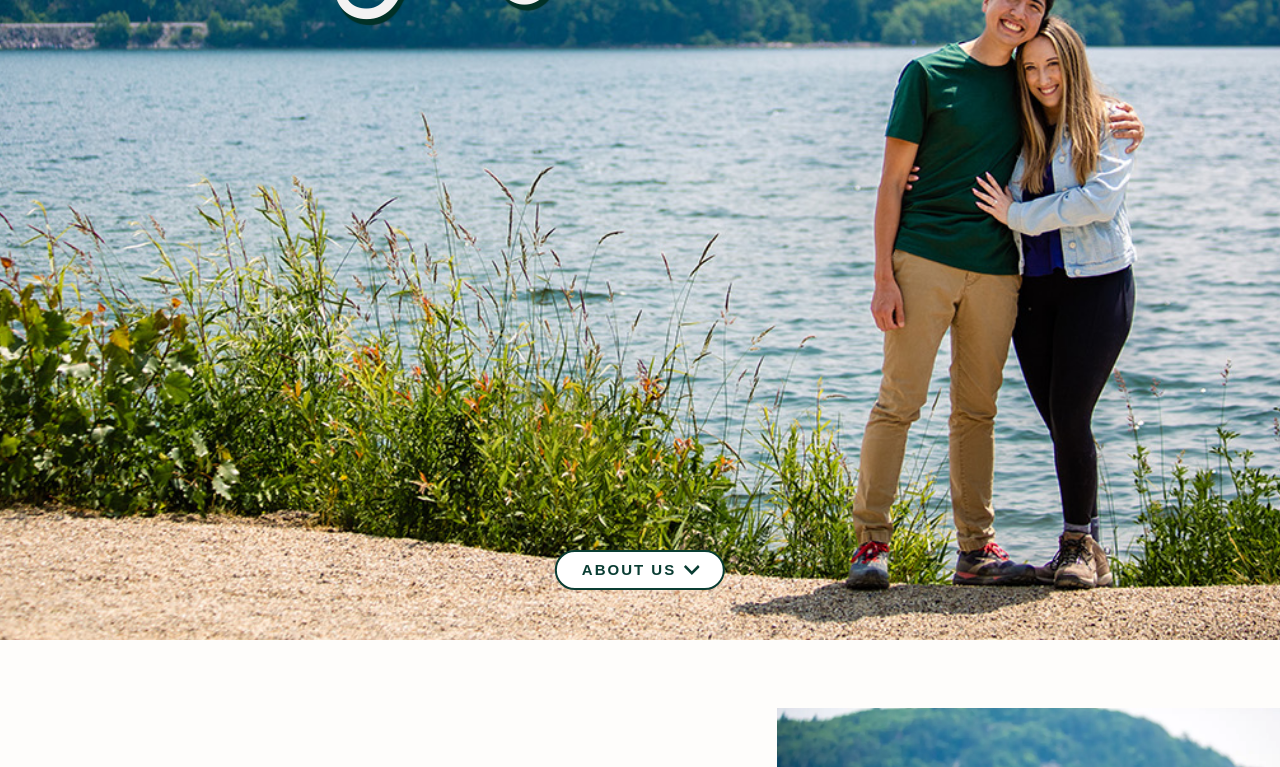Provide the bounding box coordinates for the UI element described in this sentence: "About Us". The coordinates should be four float values between 0 and 1, i.e., [left, top, right, bottom].

[0.433, 0.717, 0.567, 0.769]